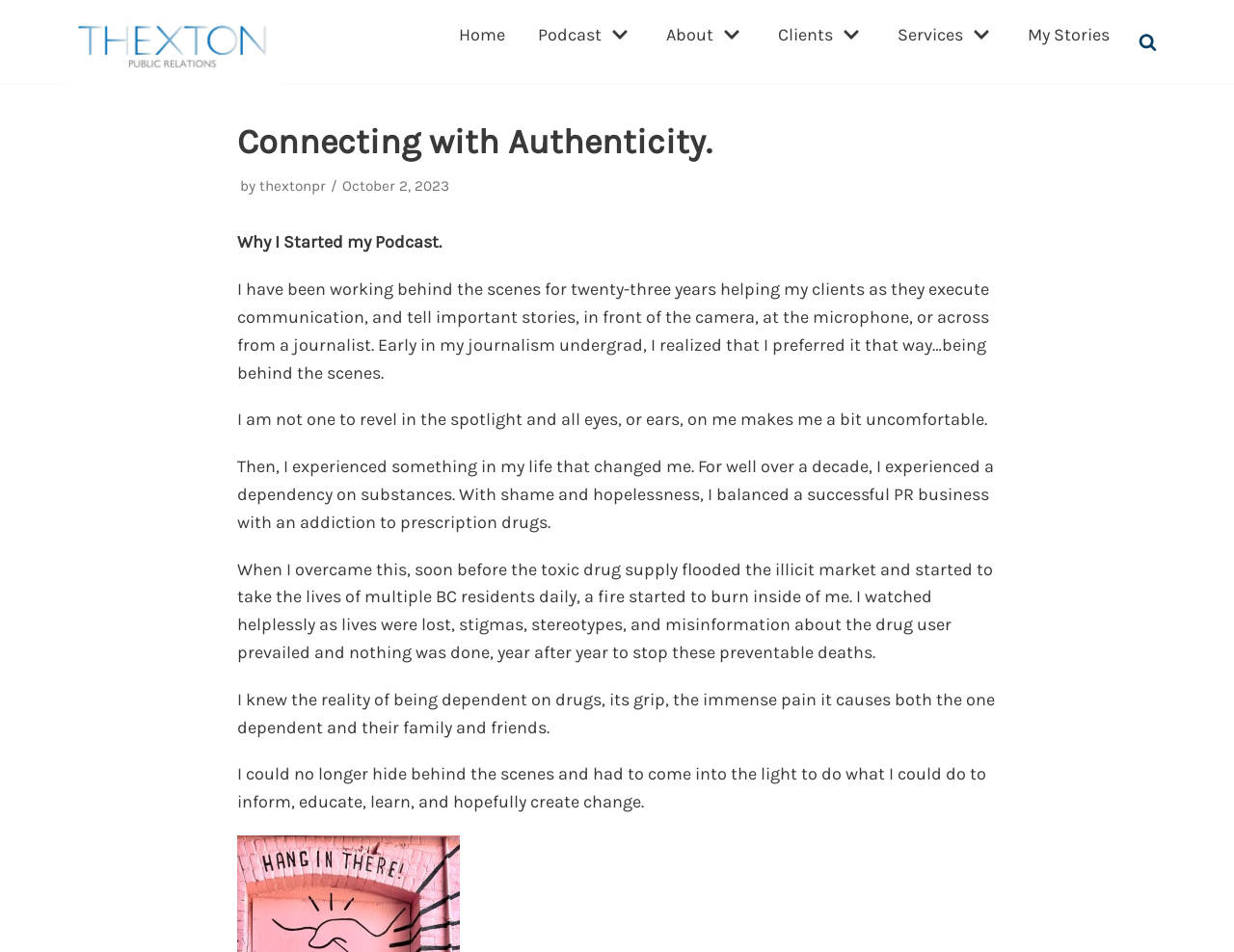Locate the bounding box coordinates of the area you need to click to fulfill this instruction: 'Go to the 'Podcast' page'. The coordinates must be in the form of four float numbers ranging from 0 to 1: [left, top, right, bottom].

[0.436, 0.022, 0.513, 0.051]